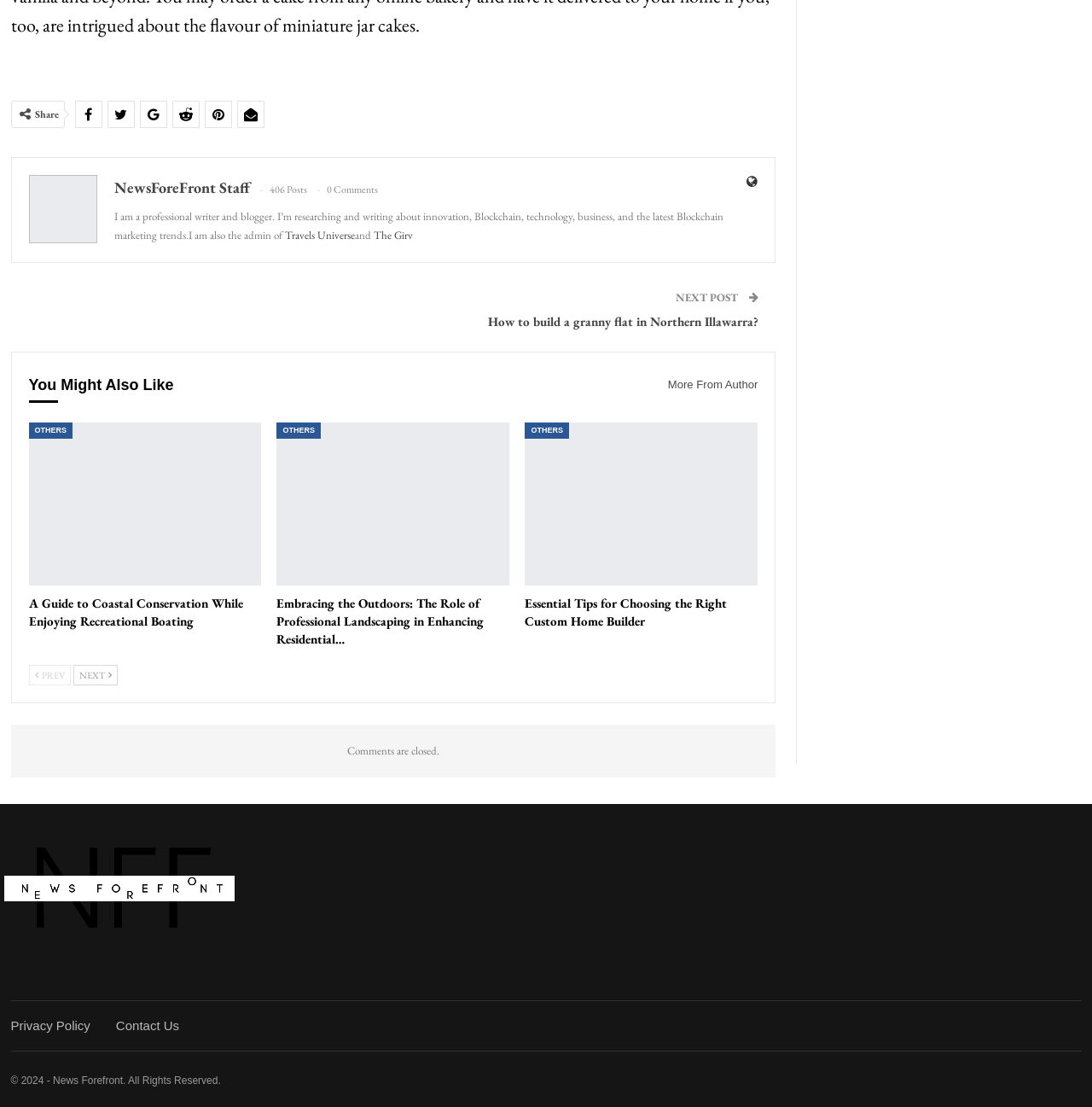Please identify the bounding box coordinates of the element I should click to complete this instruction: 'View more posts from the author'. The coordinates should be given as four float numbers between 0 and 1, like this: [left, top, right, bottom].

[0.598, 0.334, 0.694, 0.361]